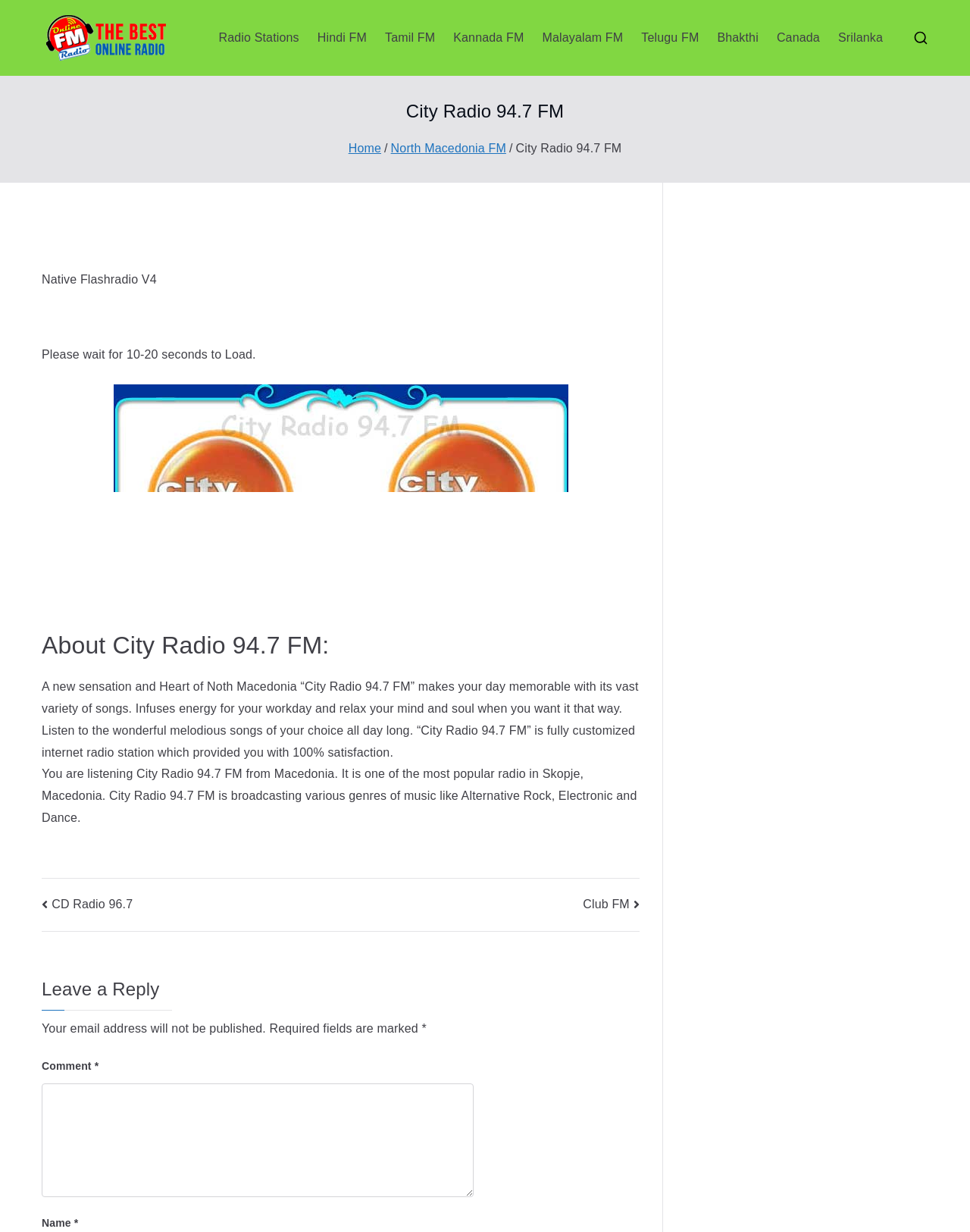Locate the primary heading on the webpage and return its text.

City Radio 94.7 FM